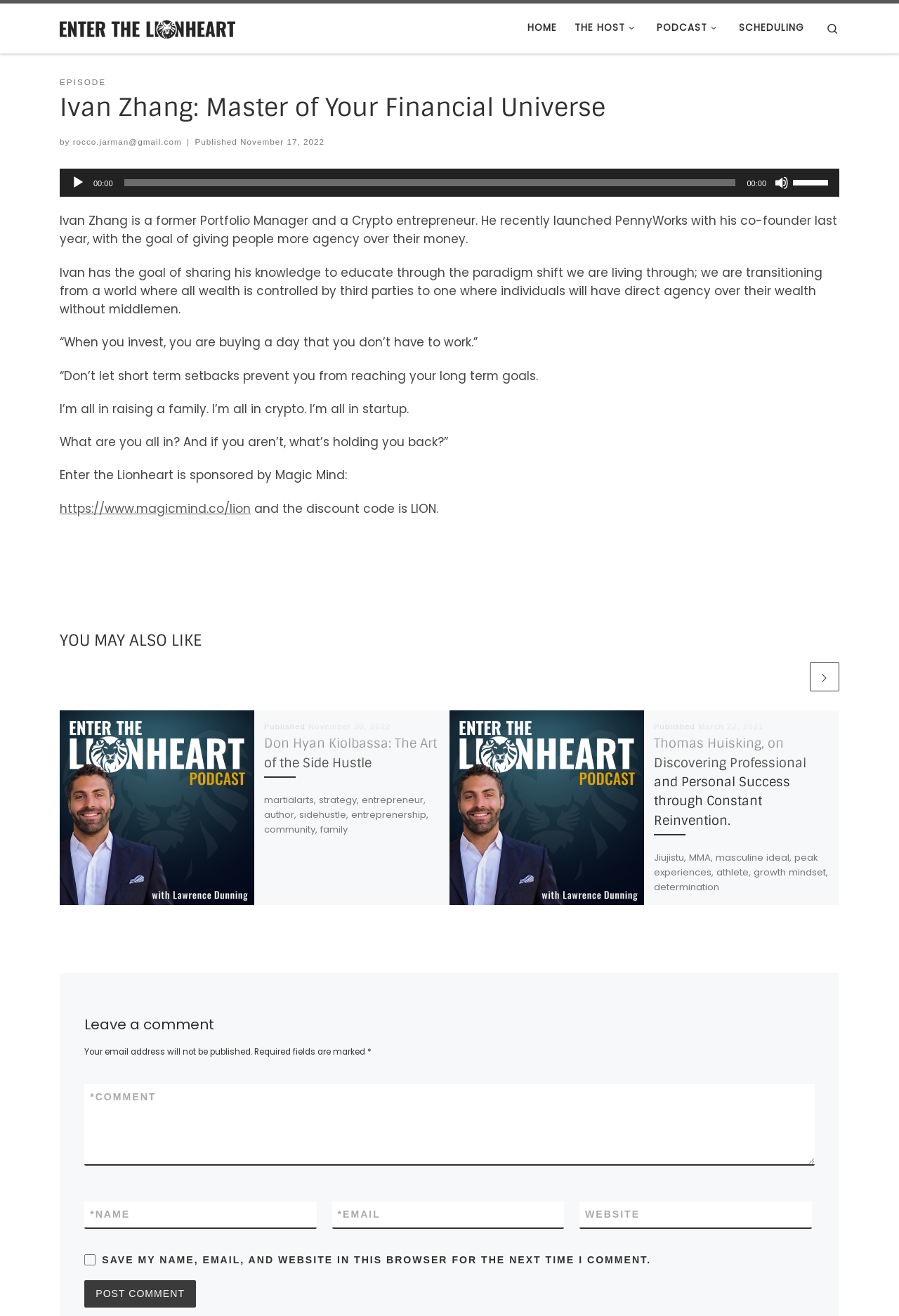Offer an extensive depiction of the webpage and its key elements.

This webpage is titled "Ivan Zhang: Master of Your Financial Universe – Enter the Lionheart" and appears to be a blog or podcast page. At the top, there is a navigation menu with links to "HOME", "THE HOST", "PODCAST", "SCHEDULING", and a search icon. Below the navigation menu, there is a header section with a link to "Enter the Lionheart" and an image of a lion.

The main content area is divided into several sections. The first section is an article with a heading "Ivan Zhang: Master of Your Financial Universe" and a subheading "by rocco.jarman@gmail.com". The article has a brief introduction to Ivan Zhang, a former Portfolio Manager and Crypto entrepreneur, and his goal of sharing his knowledge to educate people about the paradigm shift in the financial world.

Below the article, there is an audio player with play, mute, and volume controls. The audio player is accompanied by a brief quote from Ivan Zhang.

The next section is a series of paragraphs with quotes and statements from Ivan Zhang, including his thoughts on investing, wealth, and entrepreneurship.

Following this section, there is a sponsored message from Magic Mind, with a link to their website and a discount code.

The webpage also features a "YOU MAY ALSO LIKE" section with three article previews, each with a heading, a brief summary, and a link to the full article.

At the bottom of the page, there is a comment section where users can leave a comment, with fields for name, email, website, and a checkbox to save their information for future comments. There is also a "Post Comment" button.

Overall, the webpage has a clean and organized layout, with a focus on presenting Ivan Zhang's thoughts and ideas on finance, entrepreneurship, and personal growth.